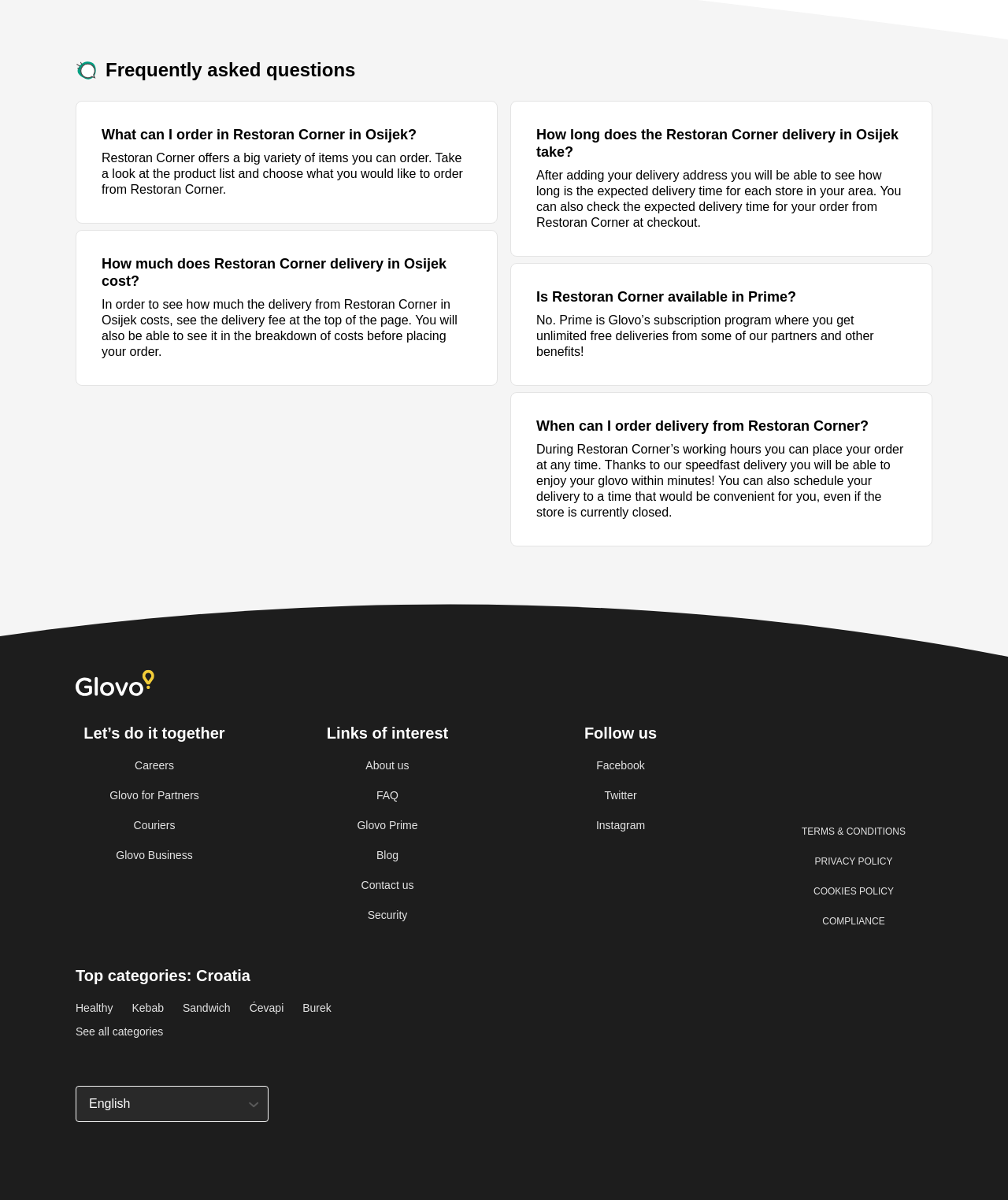Using the format (top-left x, top-left y, bottom-right x, bottom-right y), provide the bounding box coordinates for the described UI element. All values should be floating point numbers between 0 and 1: Glovo for Partners

[0.075, 0.657, 0.231, 0.669]